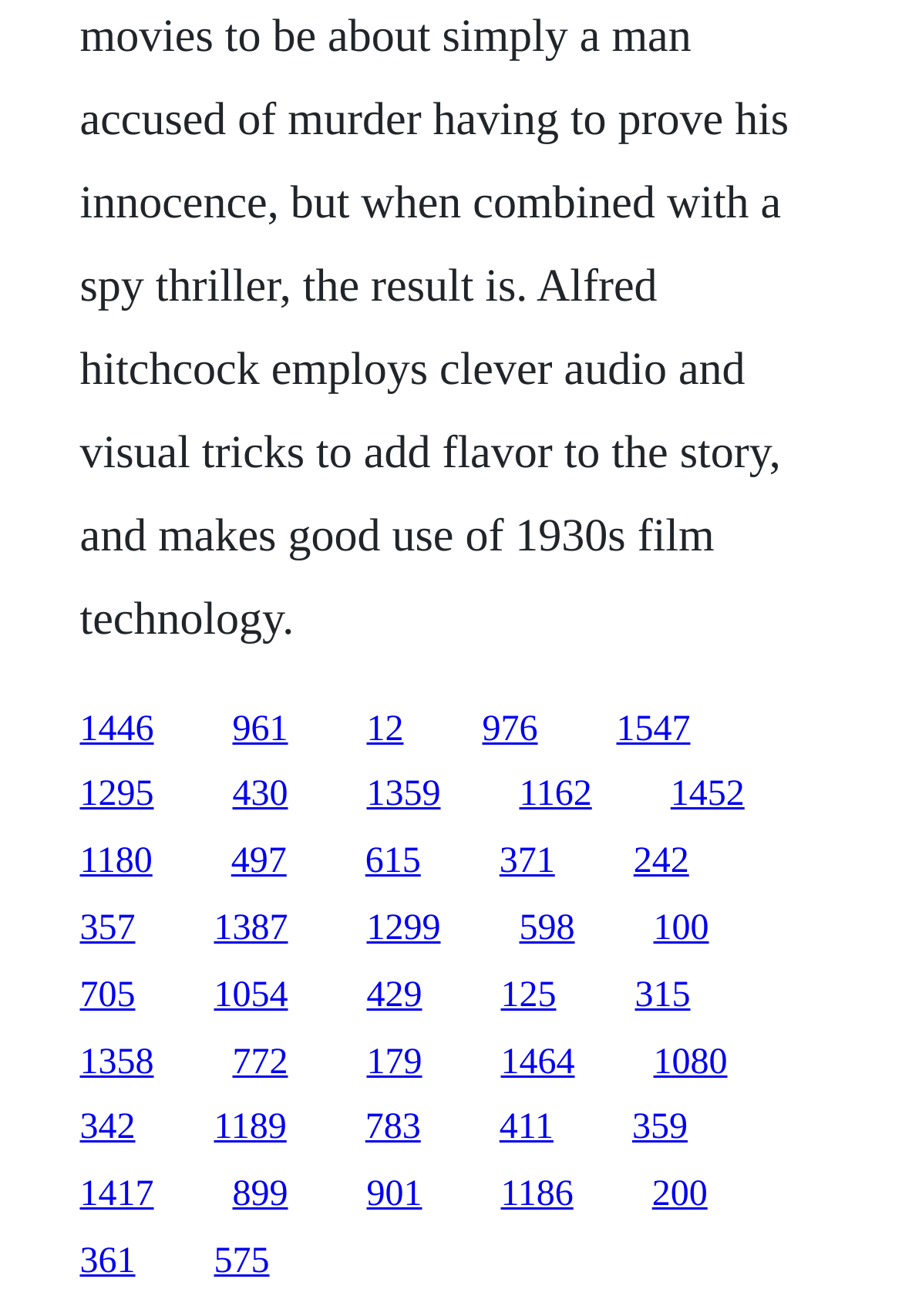How many links are in the top half of the webpage?
Using the screenshot, give a one-word or short phrase answer.

60